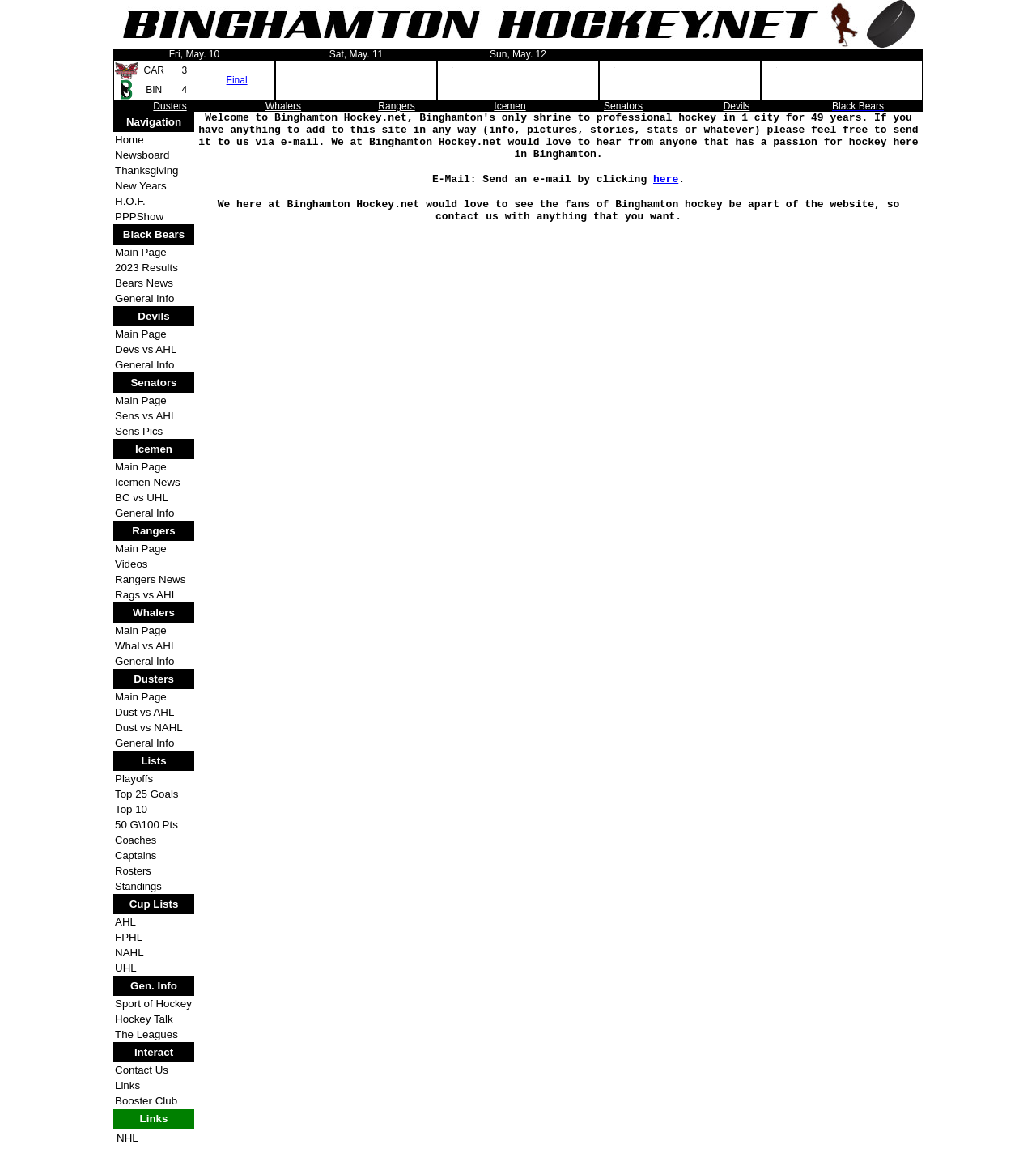How many columns are in the table?
Look at the image and provide a short answer using one word or a phrase.

5